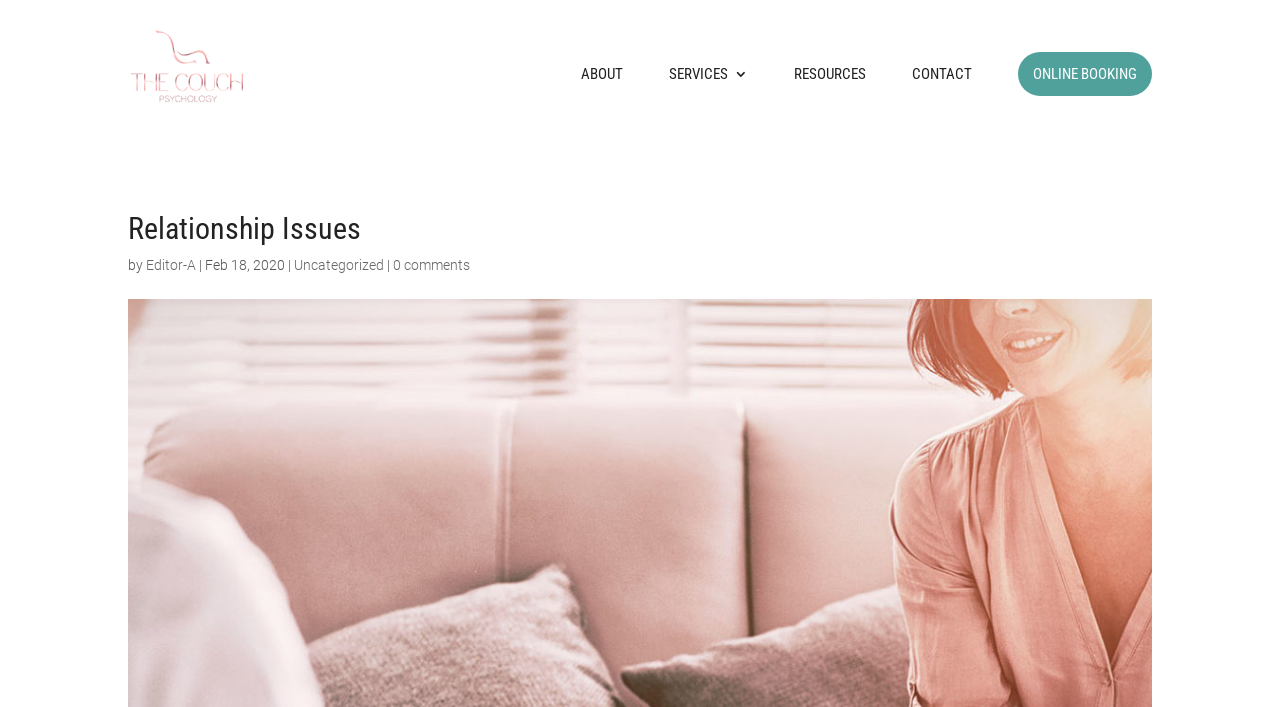Find the bounding box coordinates for the element described here: "Online Booking".

[0.795, 0.074, 0.9, 0.136]